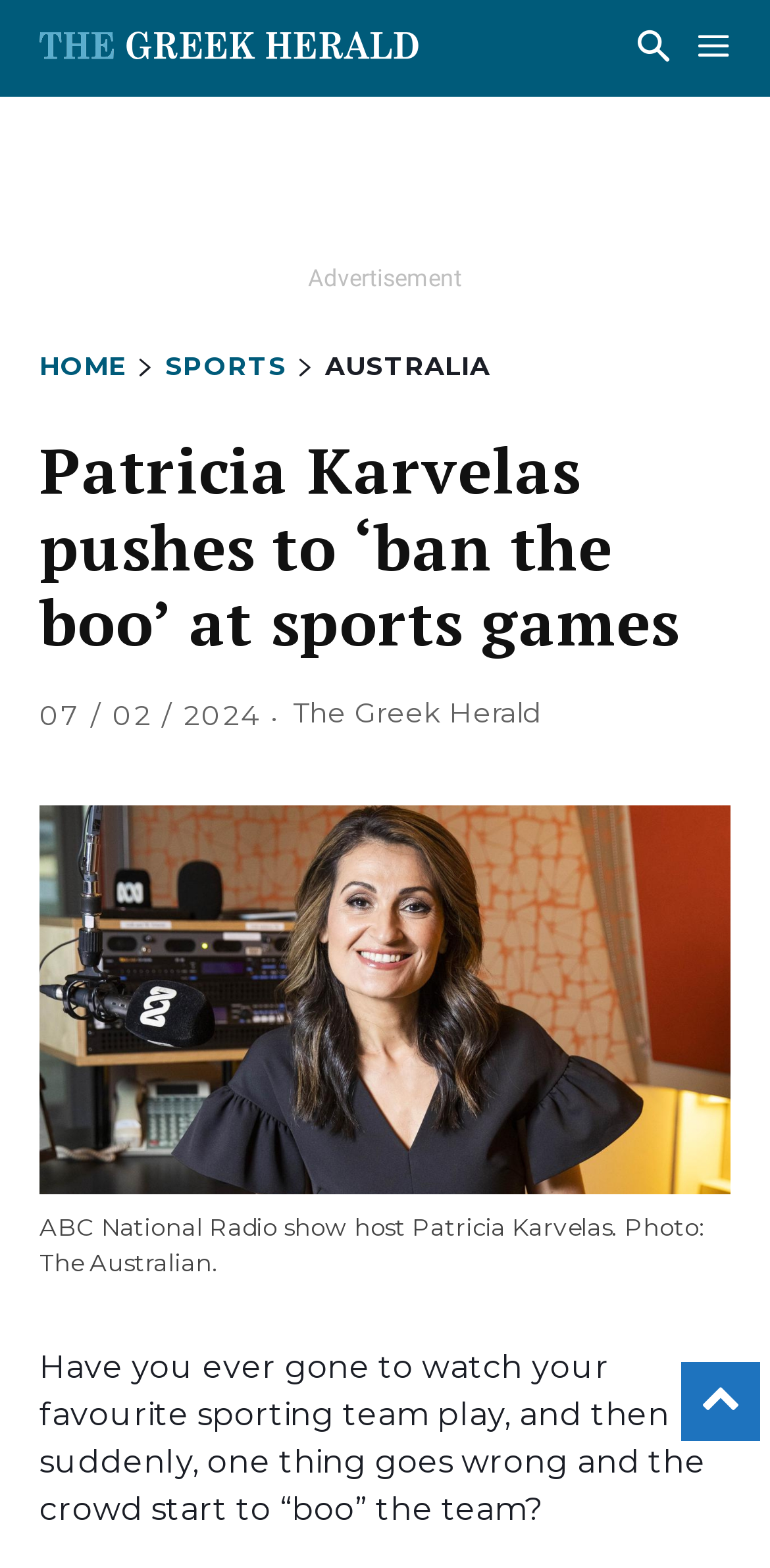Give a detailed overview of the webpage's appearance and contents.

The webpage is an article about Patricia Karvelas' opinion on banning the "boo" at sports games. At the top, there is a banner with a link and an image, which is likely a logo or a header image. Below the banner, there is an advertisement iframe. 

On the top-left side, there are three links: "HOME", "SPORTS", and "AUSTRALIA", which are likely navigation links. Next to these links, there is a heading that summarizes the article's title. 

Below the heading, there is a time stamp indicating the publication date, "07 / 02 / 2024", followed by a link to "The Greek Herald". 

The main content of the article starts with a figure that contains an image of Patricia Karvelas, a link to her name, and a figcaption with a description of the image. 

Below the figure, there is a block of text that begins with a question, "Have you ever gone to watch your favourite sporting team play, and then suddenly, one thing goes wrong and the crowd start to “boo” the team?", which is likely the introduction to the article.